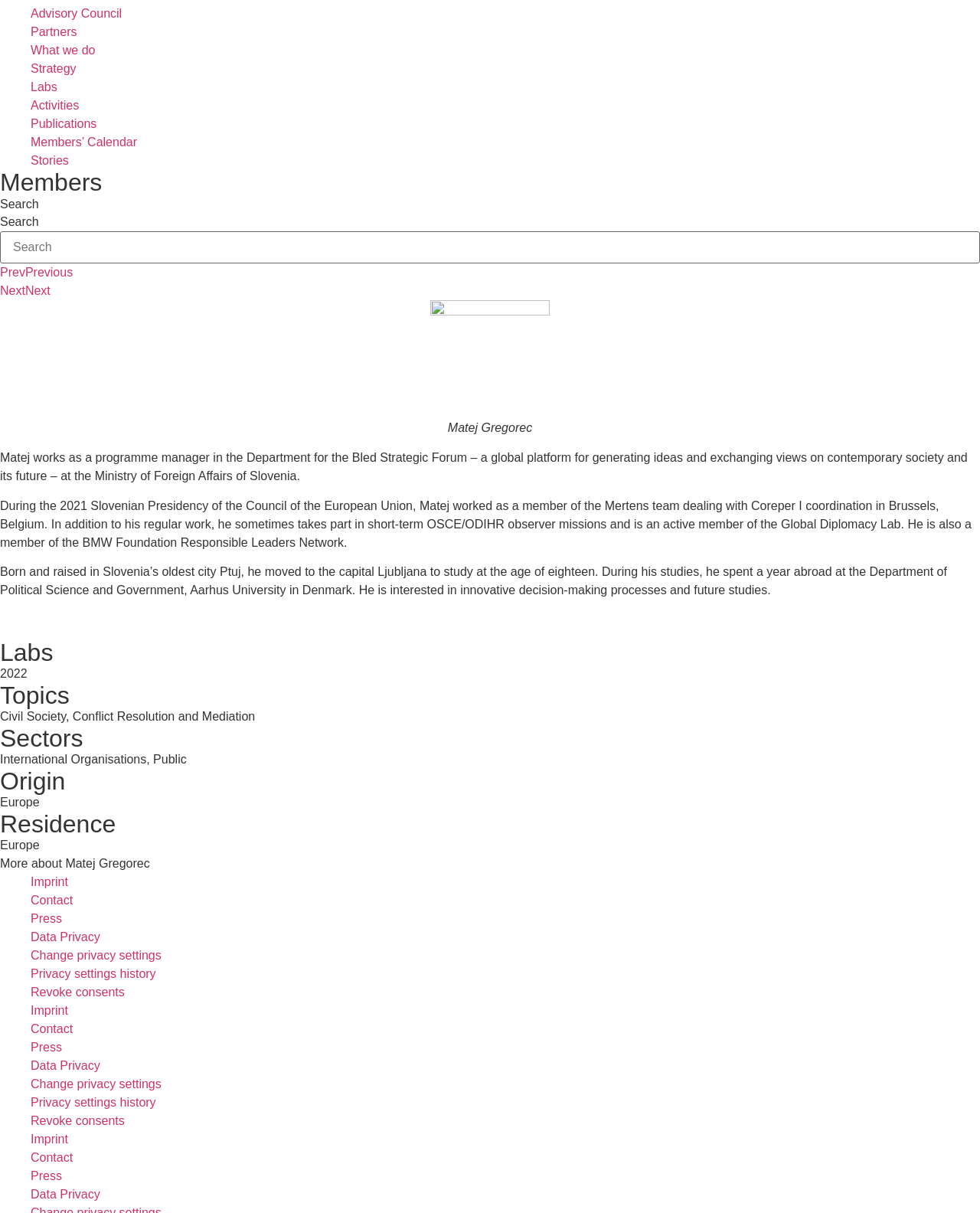Please answer the following question using a single word or phrase: 
What is the year mentioned in the 'Labs' section?

2022